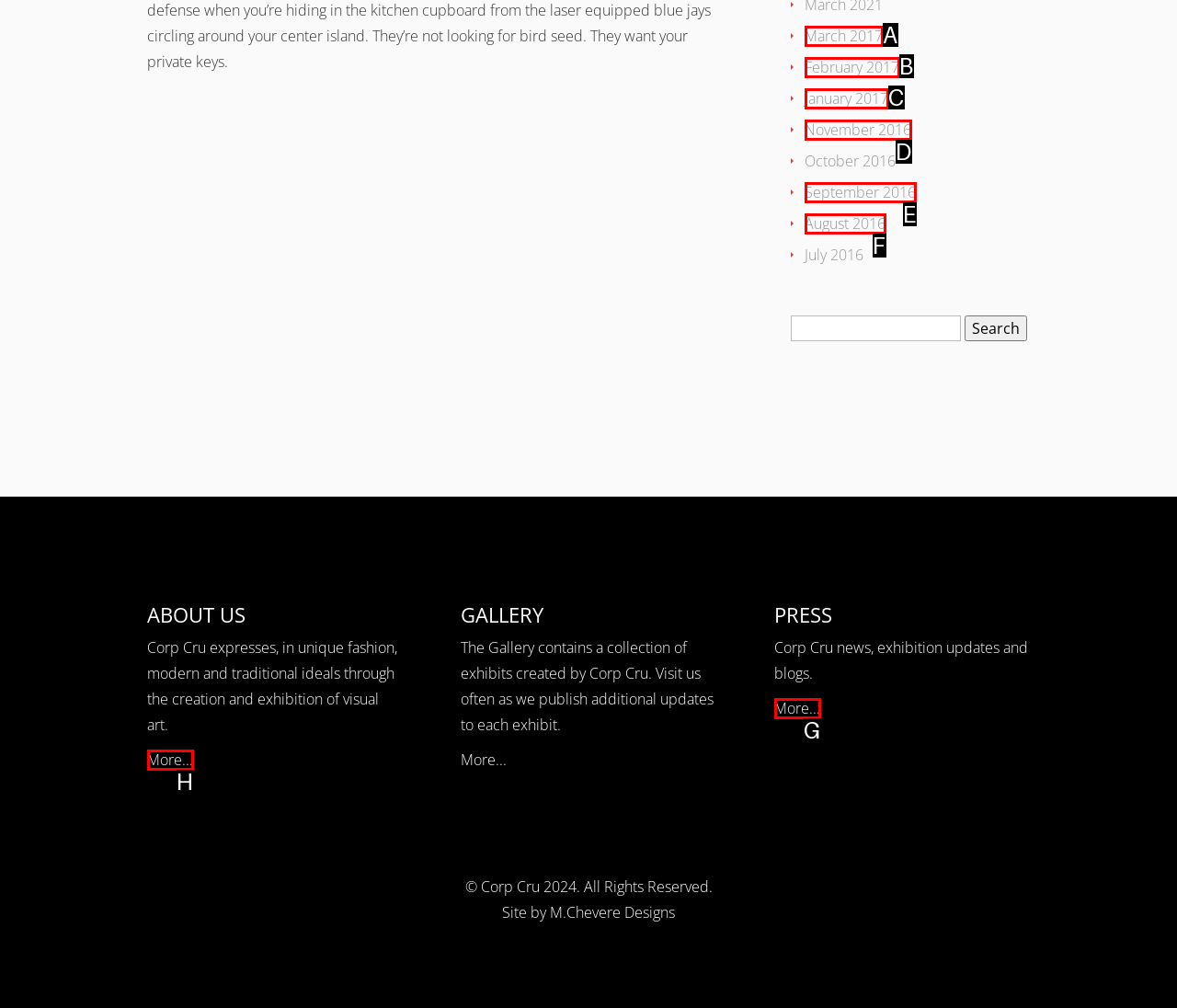Select the letter from the given choices that aligns best with the description: More.... Reply with the specific letter only.

G